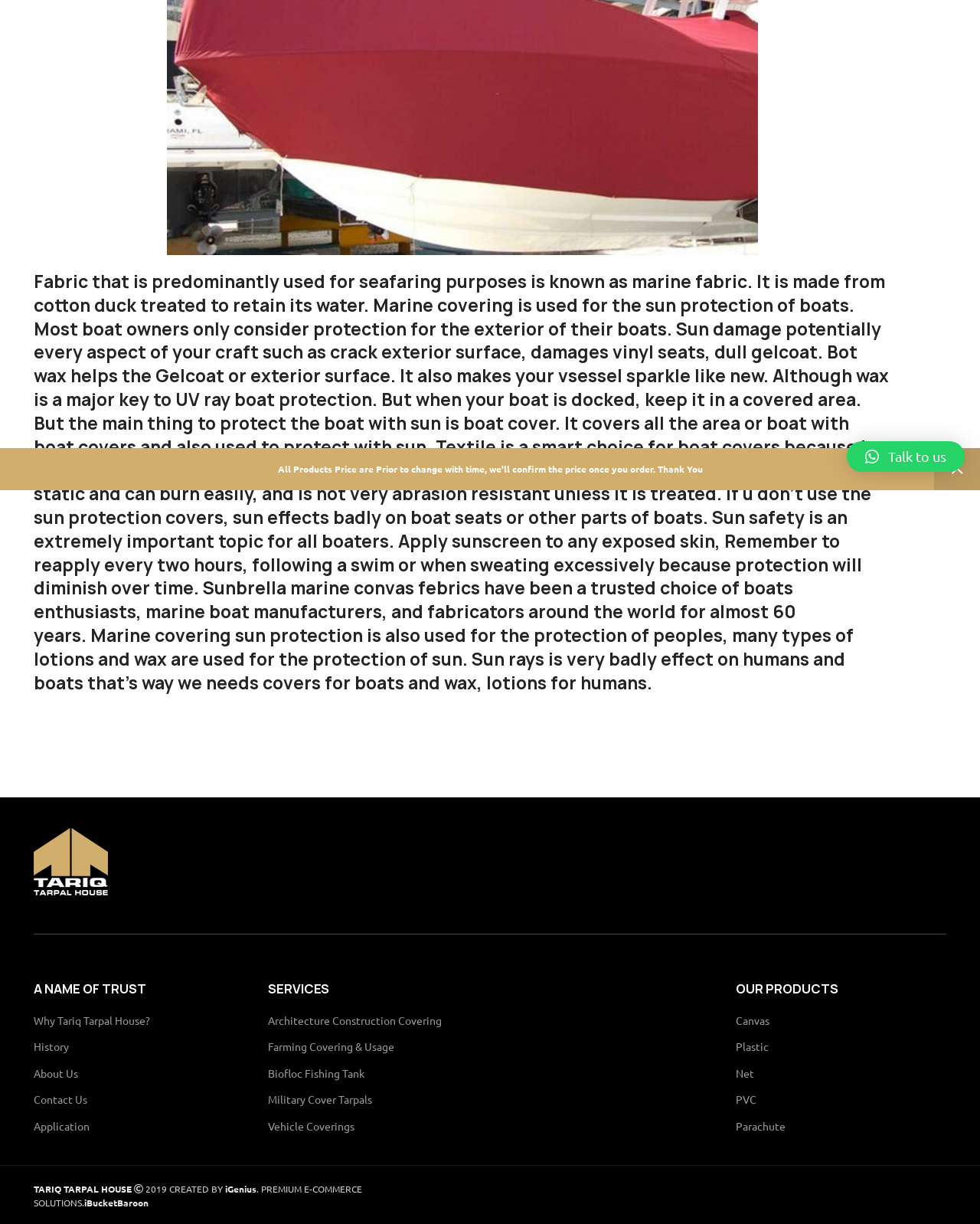Bounding box coordinates are given in the format (top-left x, top-left y, bottom-right x, bottom-right y). All values should be floating point numbers between 0 and 1. Provide the bounding box coordinate for the UI element described as: × Talk to us

[0.864, 0.36, 0.984, 0.385]